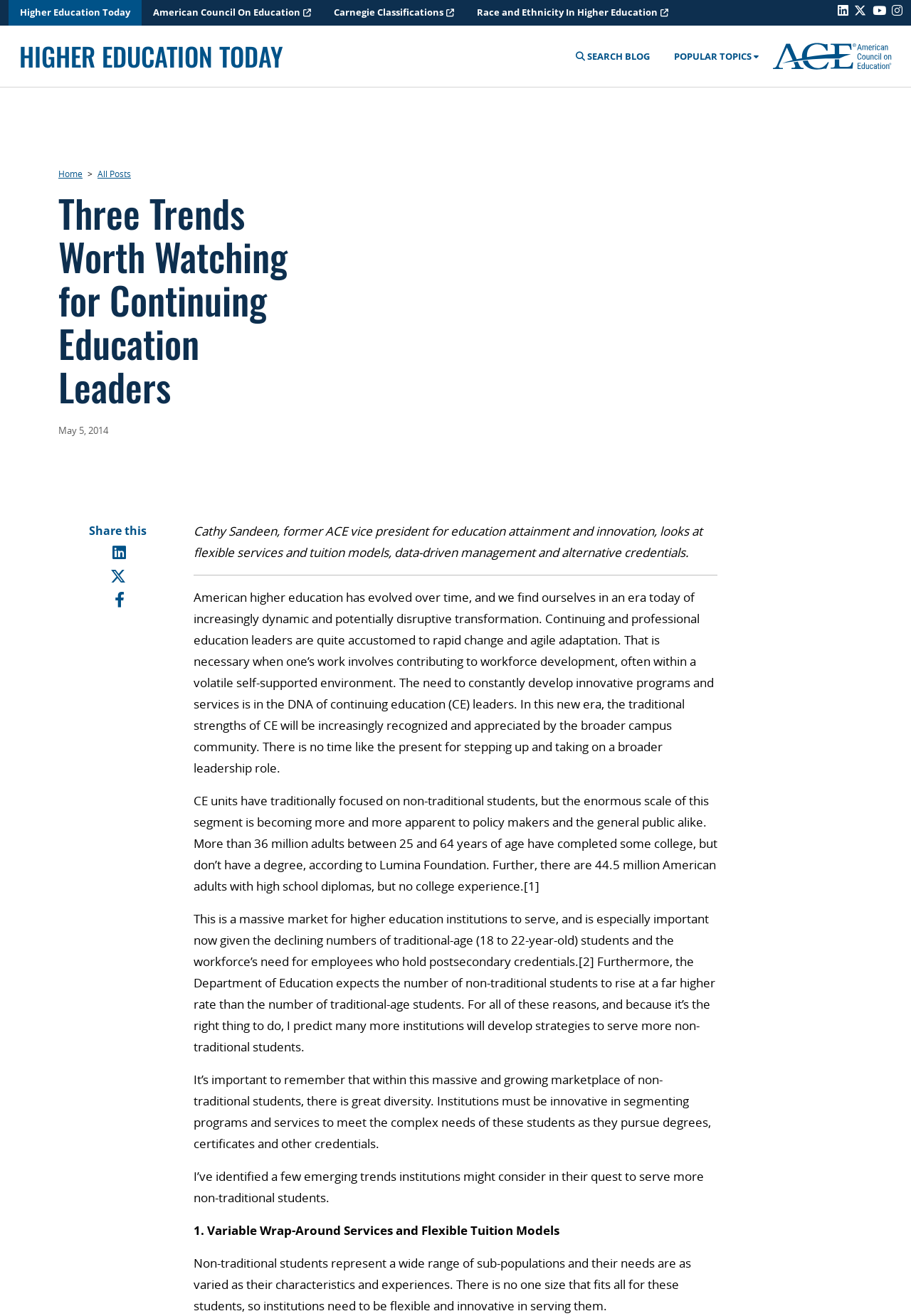Pinpoint the bounding box coordinates of the element to be clicked to execute the instruction: "Share this on LinkedIn".

[0.124, 0.411, 0.138, 0.427]